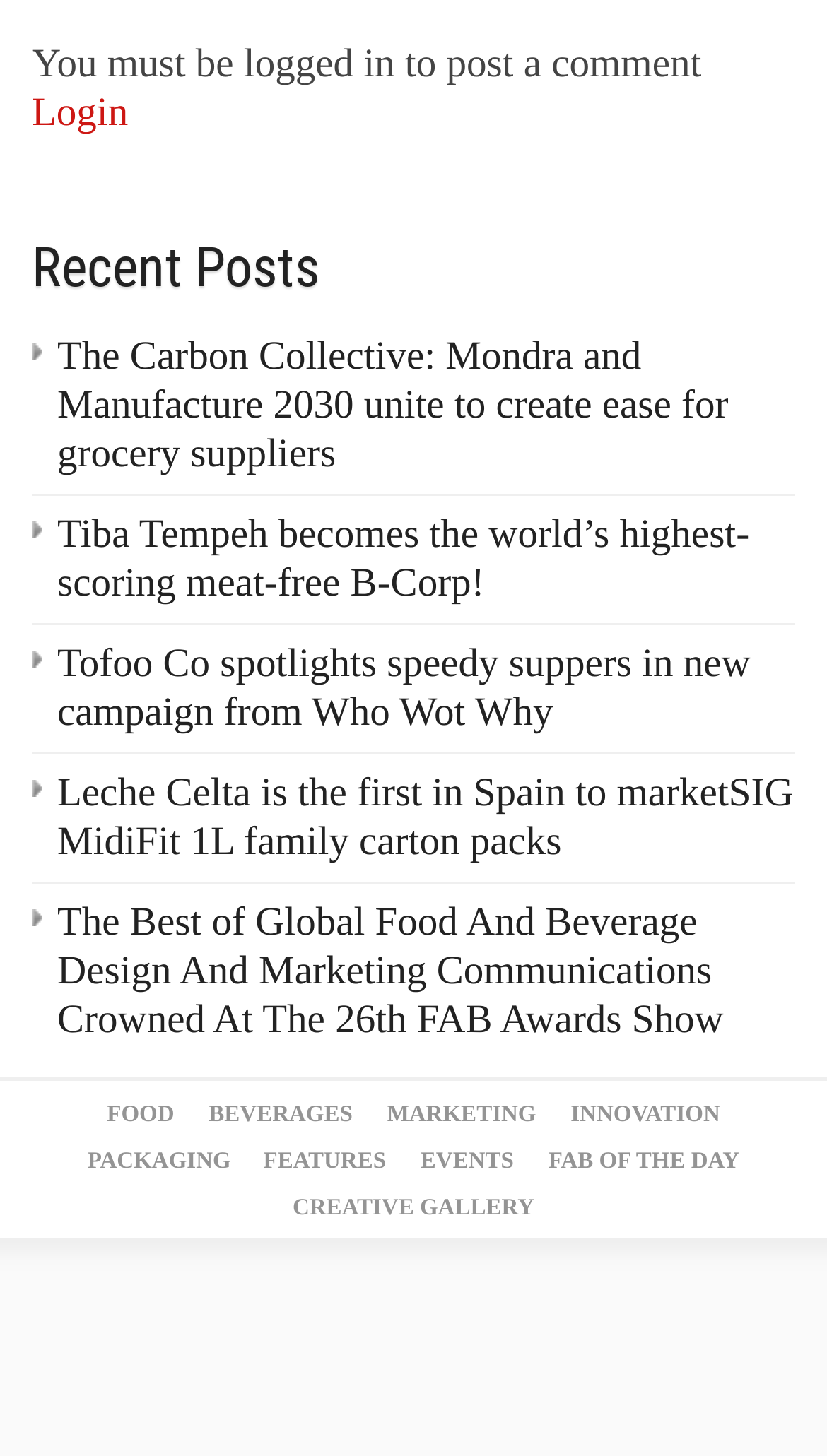How many recent posts are displayed?
Please answer the question with a single word or phrase, referencing the image.

5